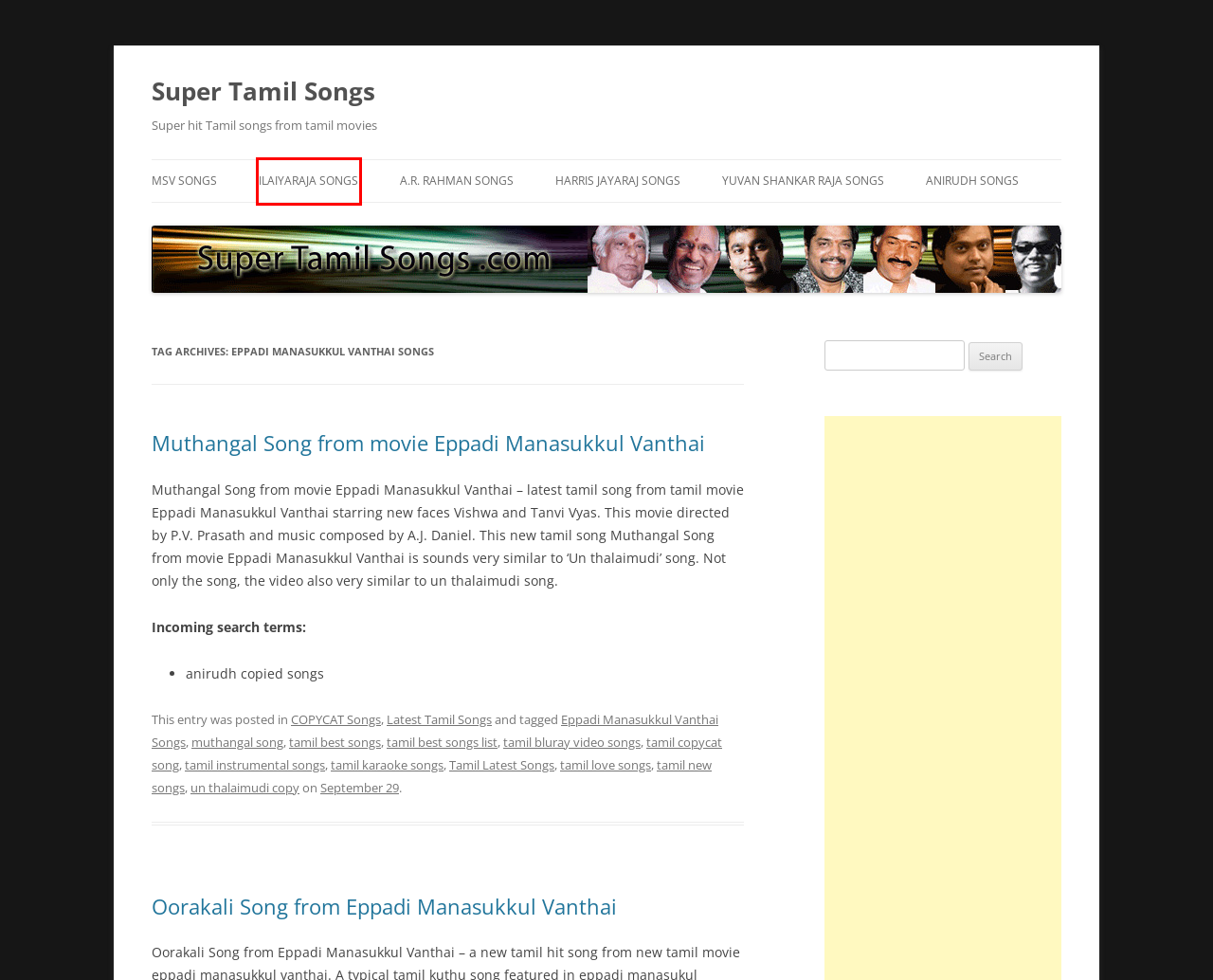You have a screenshot of a webpage with a red bounding box around an element. Select the webpage description that best matches the new webpage after clicking the element within the red bounding box. Here are the descriptions:
A. Ilaiyaraja Songs Archives - Super Tamil Songs
B. Muthangal Song from movie Eppadi Manasukkul Vanthai - Super Tamil Songs
C. tamil new songs Archives - Super Tamil Songs
D. Anirudh Songs Archives - Super Tamil Songs
E. Tamil Latest Songs Archives - Super Tamil Songs
F. tamil karaoke songs Archives - Super Tamil Songs
G. MSV Songs Archives - Super Tamil Songs
H. Yuvan Shankar Raja Songs Archives - Super Tamil Songs

A